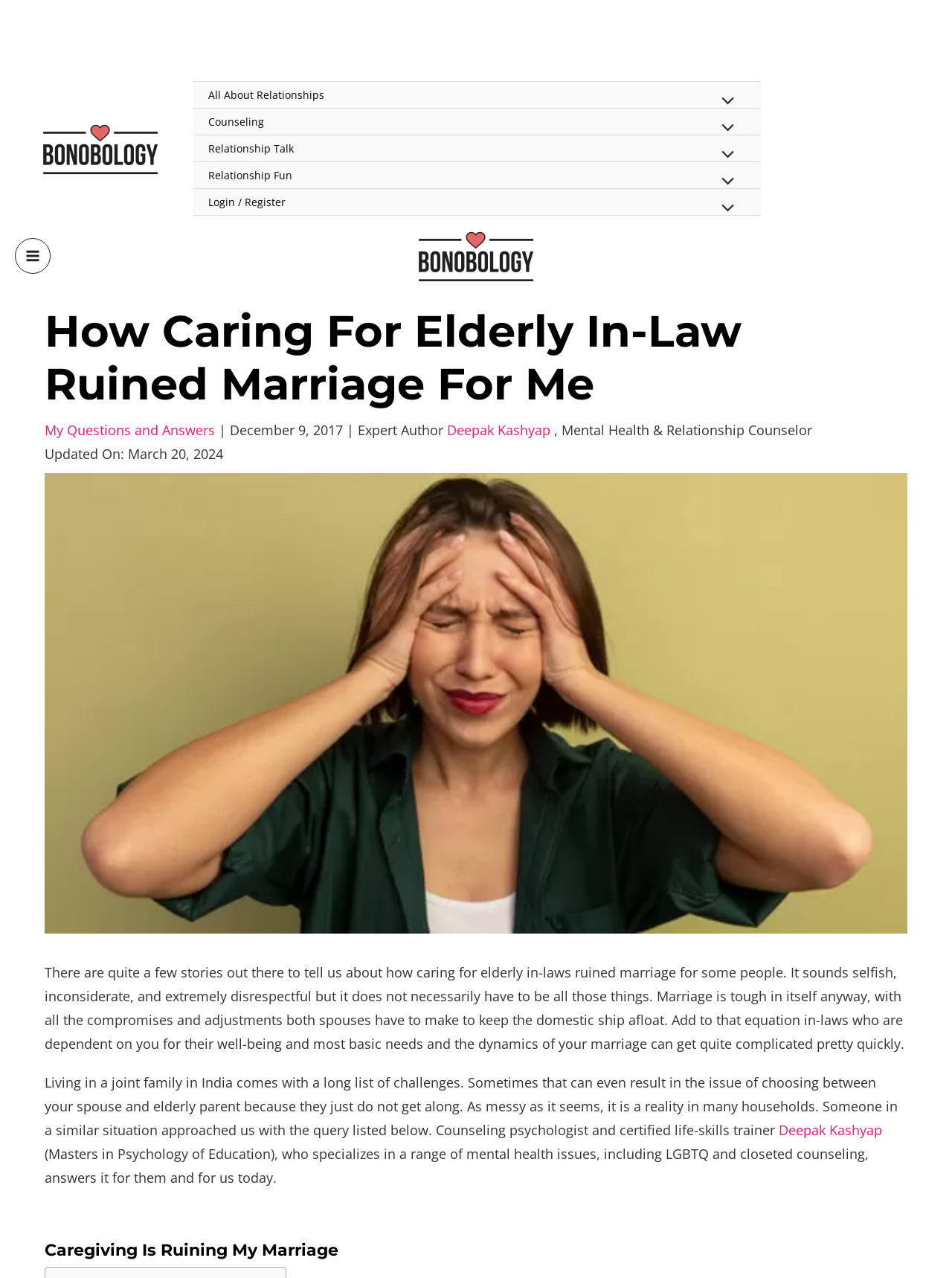Determine the bounding box coordinates of the region I should click to achieve the following instruction: "Read the article by Deepak Kashyap". Ensure the bounding box coordinates are four float numbers between 0 and 1, i.e., [left, top, right, bottom].

[0.47, 0.329, 0.582, 0.343]